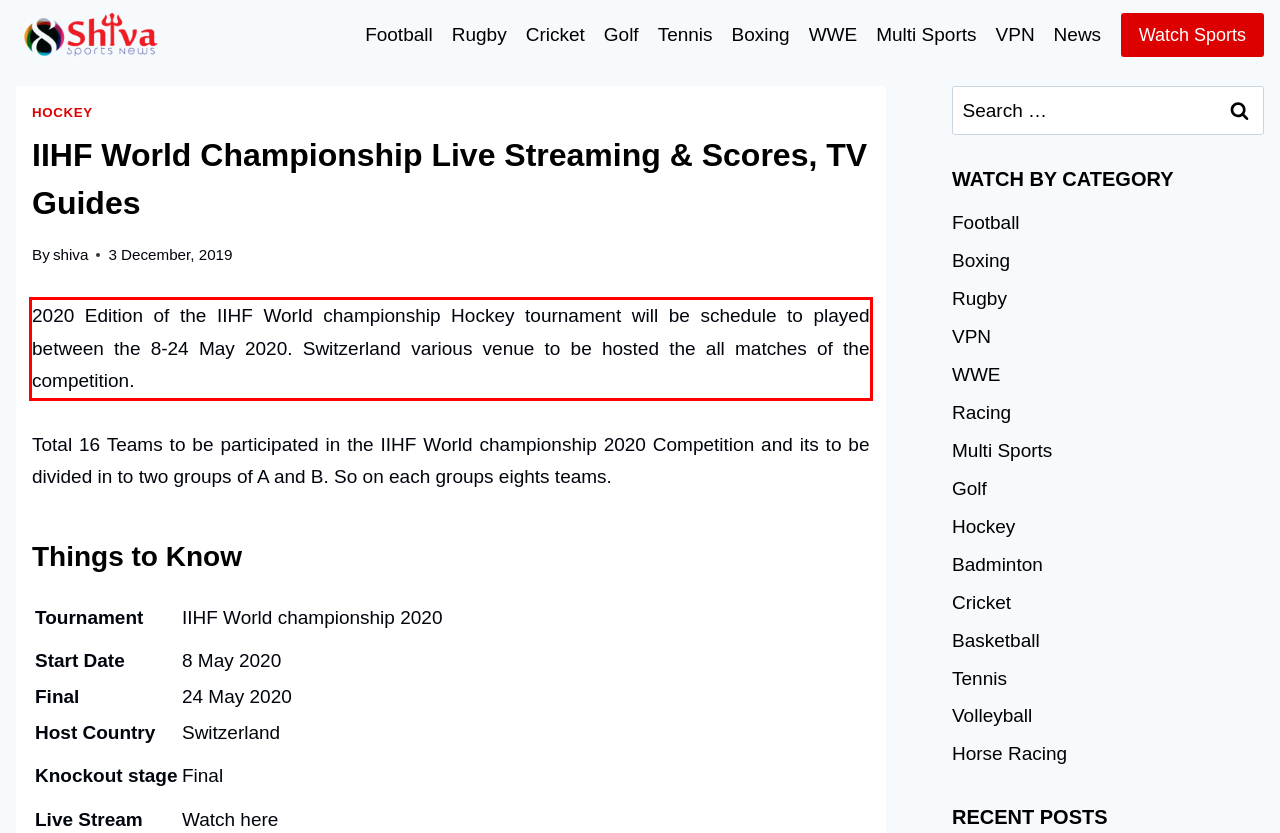You are provided with a webpage screenshot that includes a red rectangle bounding box. Extract the text content from within the bounding box using OCR.

2020 Edition of the IIHF World championship Hockey tournament will be schedule to played between the 8-24 May 2020. Switzerland various venue to be hosted the all matches of the competition.